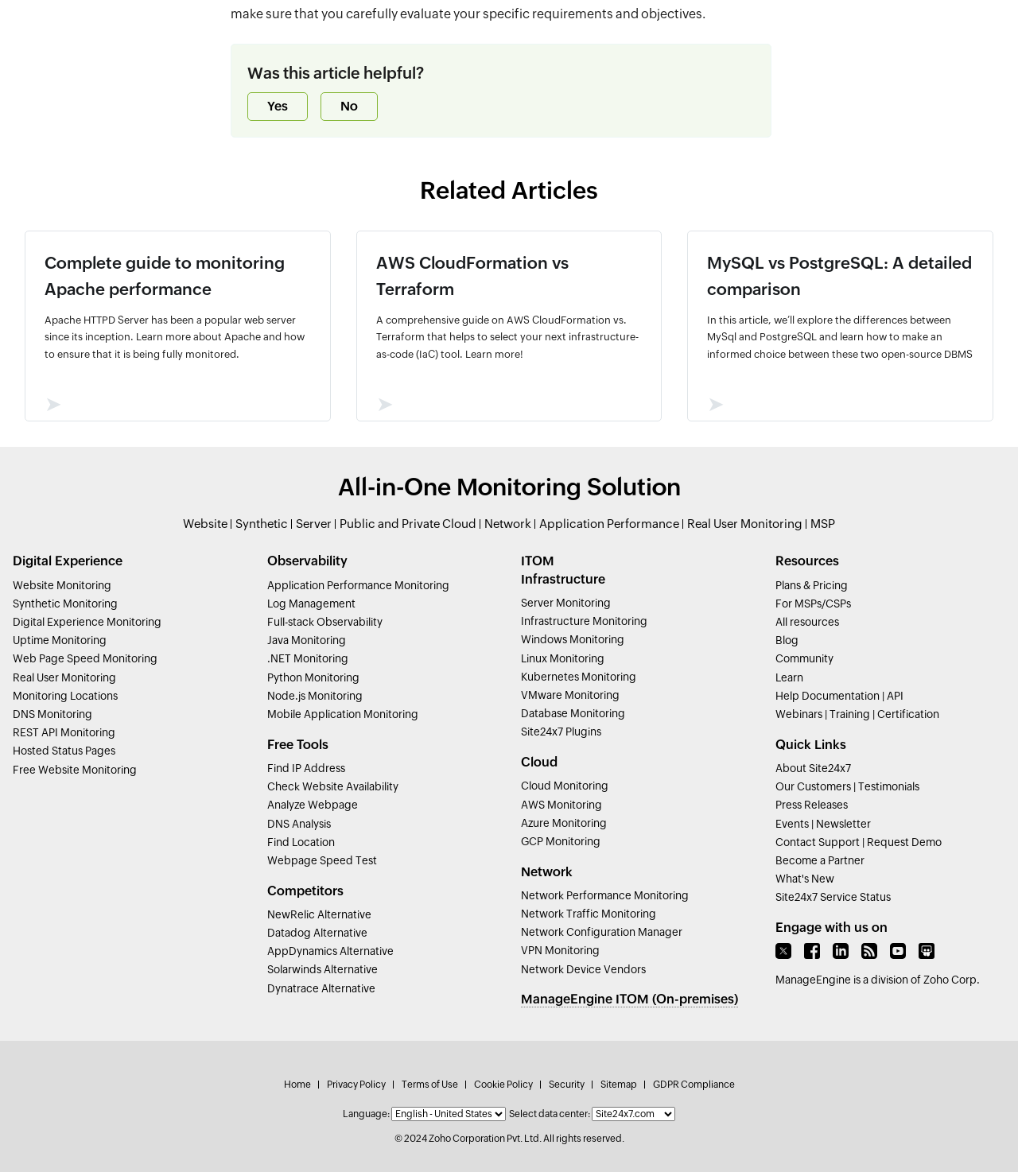Identify the bounding box coordinates of the clickable section necessary to follow the following instruction: "Learn more about 'Complete guide to monitoring Apache performance'". The coordinates should be presented as four float numbers from 0 to 1, i.e., [left, top, right, bottom].

[0.024, 0.196, 0.325, 0.358]